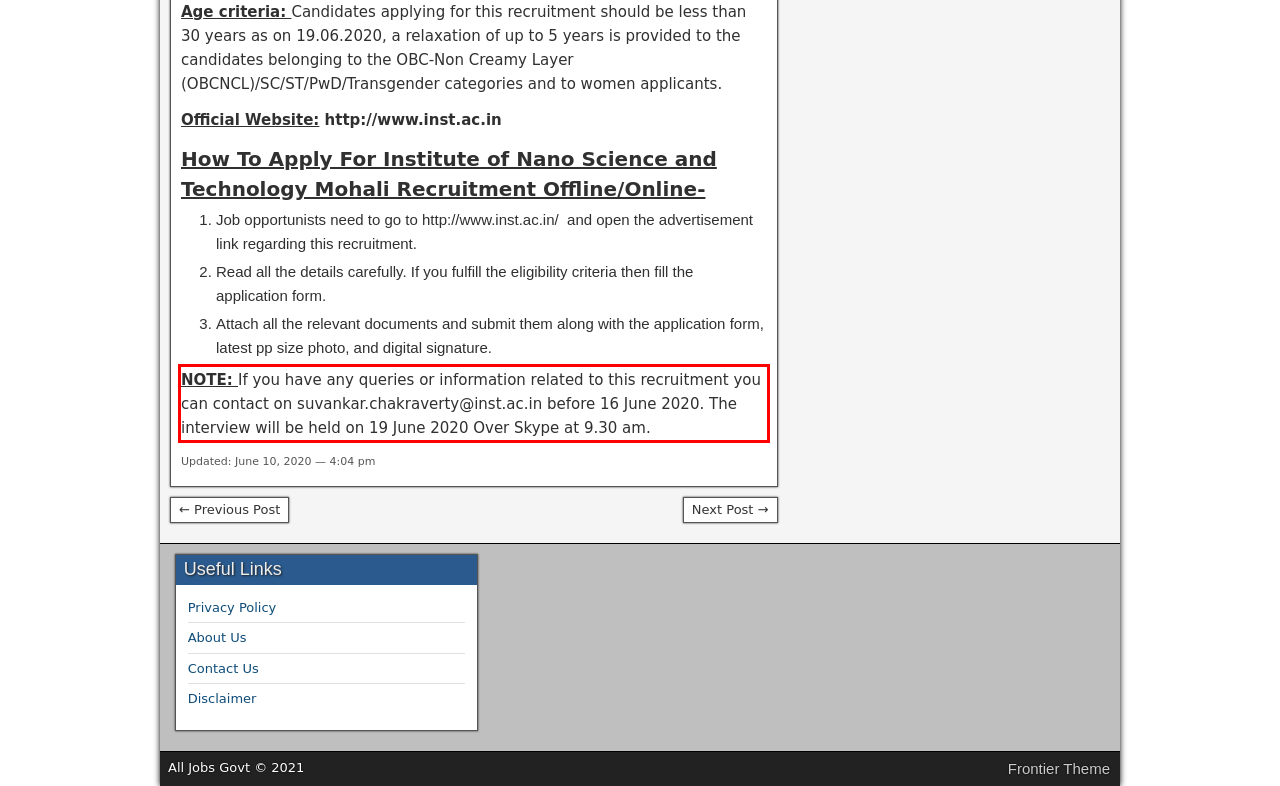You have a webpage screenshot with a red rectangle surrounding a UI element. Extract the text content from within this red bounding box.

NOTE: If you have any queries or information related to this recruitment you can contact on suvankar.chakraverty@inst.ac.in before 16 June 2020. The interview will be held on 19 June 2020 Over Skype at 9.30 am.